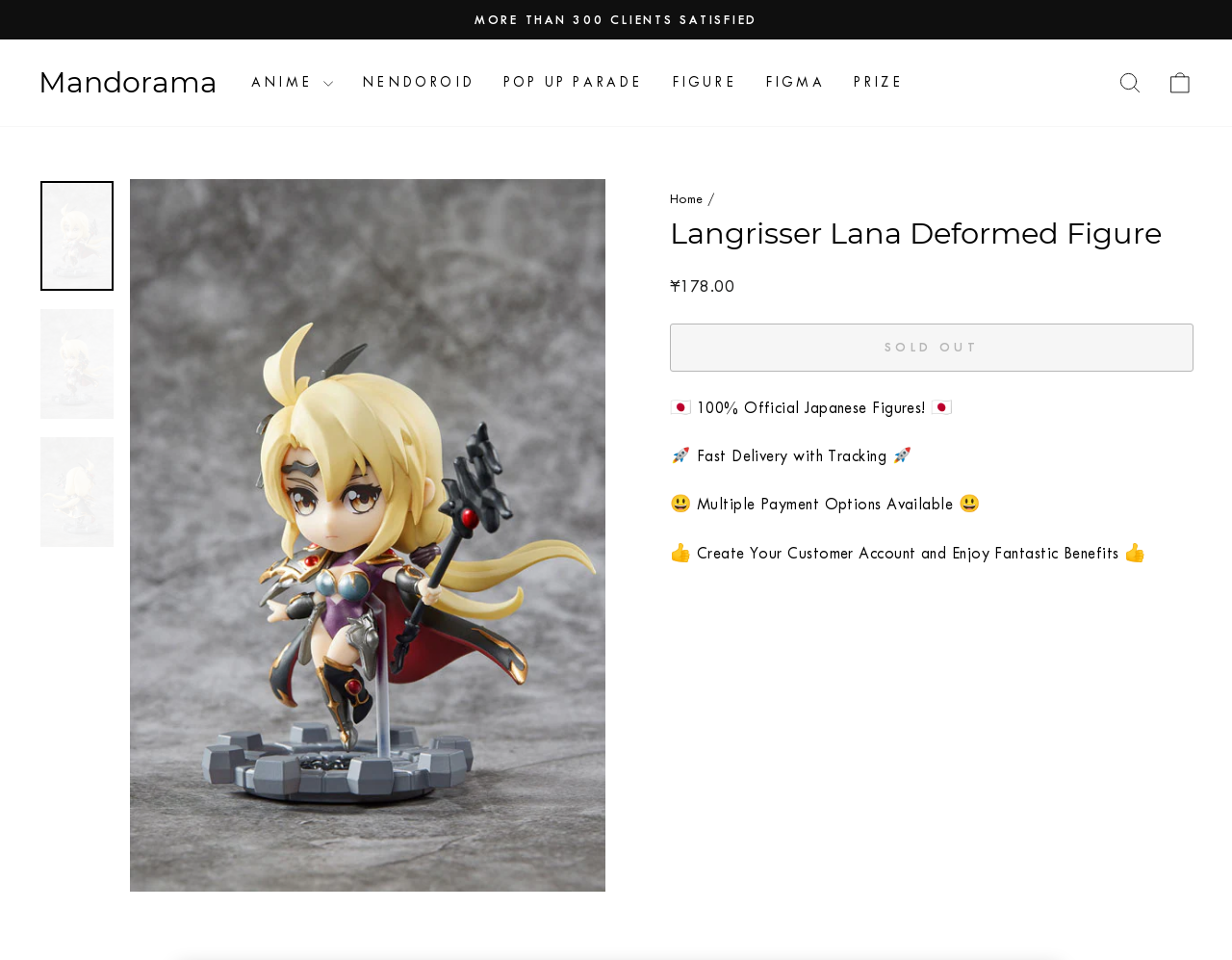How much does the figure cost?
Provide a one-word or short-phrase answer based on the image.

¥178.00